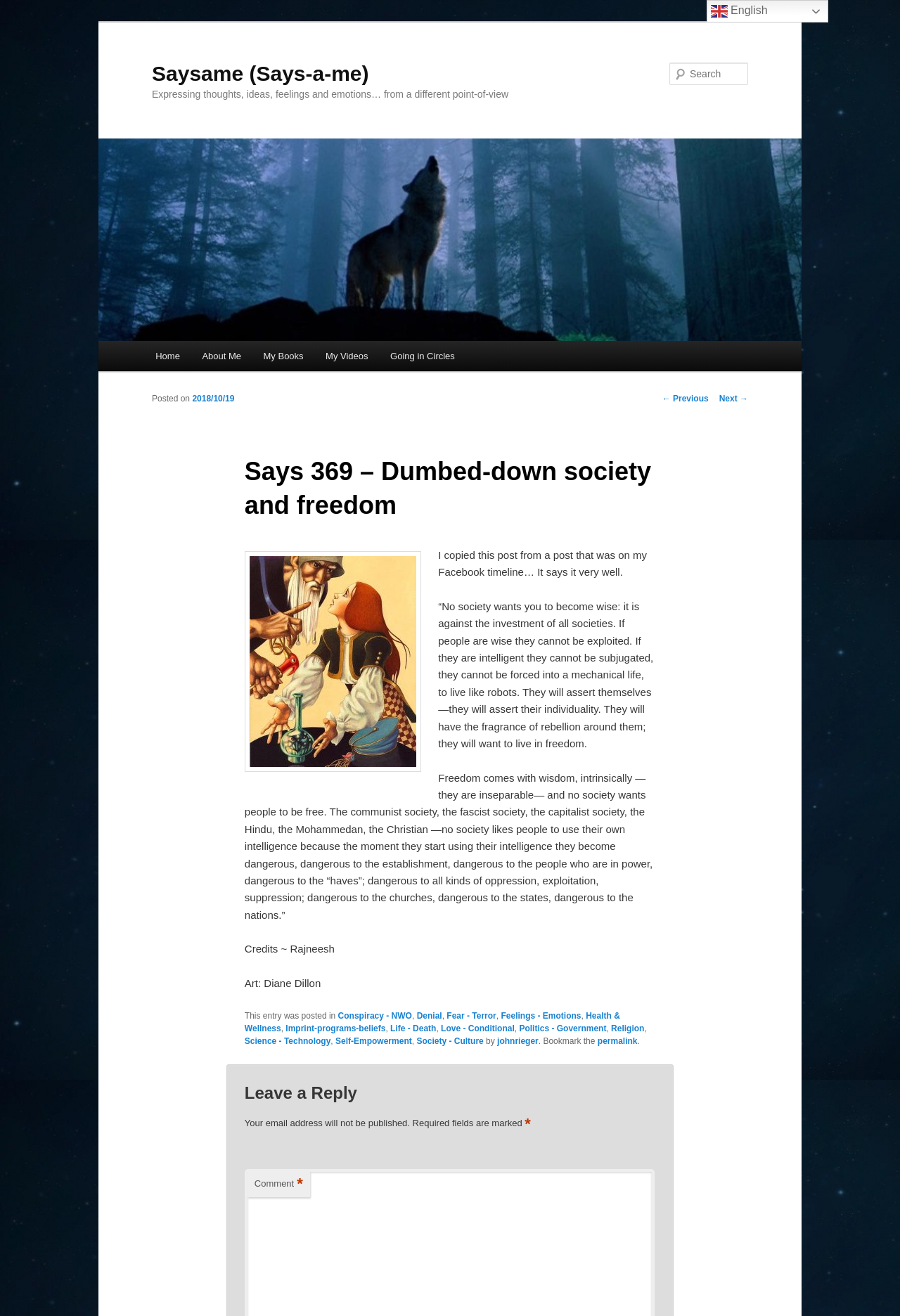Can you find the bounding box coordinates of the area I should click to execute the following instruction: "Search for a topic"?

[0.744, 0.048, 0.831, 0.065]